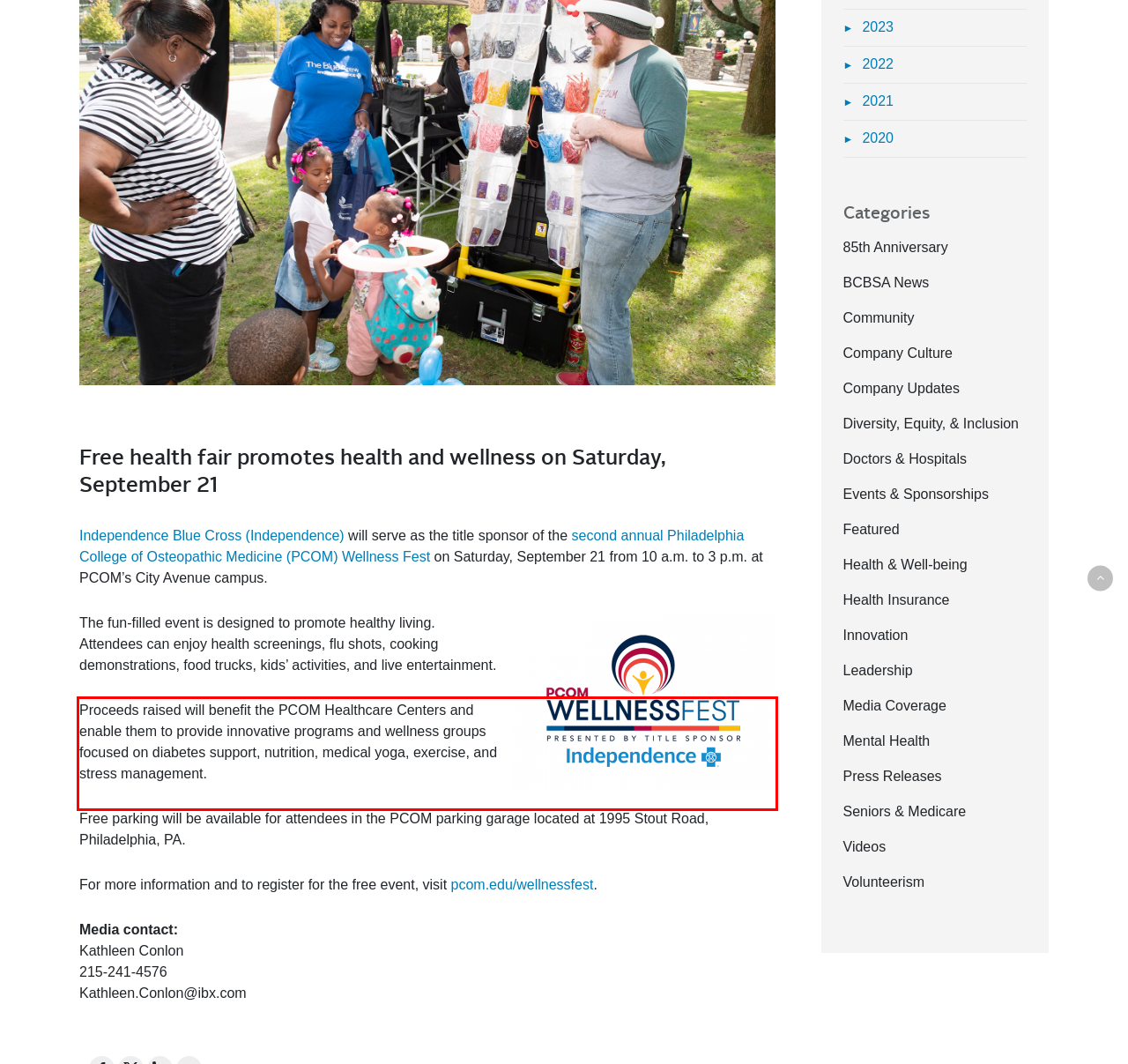Please identify and extract the text content from the UI element encased in a red bounding box on the provided webpage screenshot.

Proceeds raised will benefit the PCOM Healthcare Centers and enable them to provide innovative programs and wellness groups focused on diabetes support, nutrition, medical yoga, exercise, and stress management.